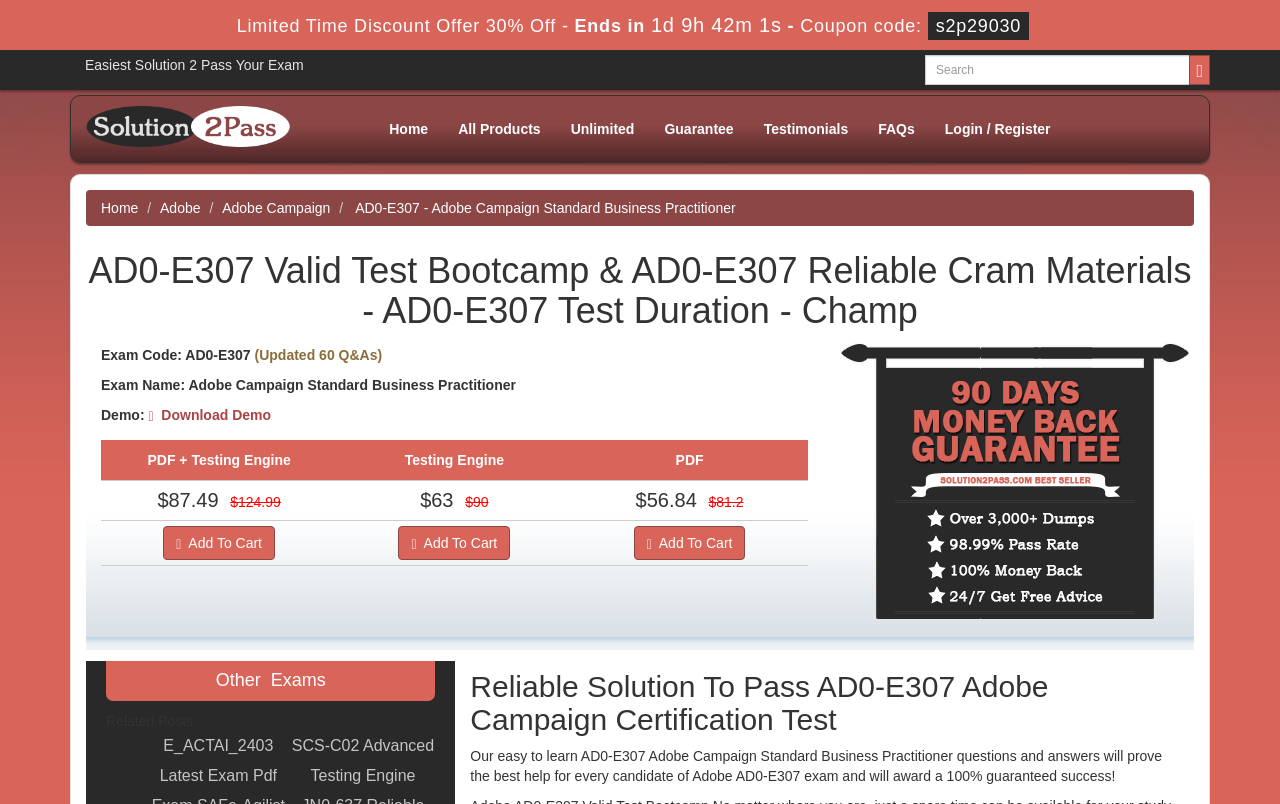Answer the question below with a single word or a brief phrase: 
What is the price of the PDF + Testing Engine?

$87.49